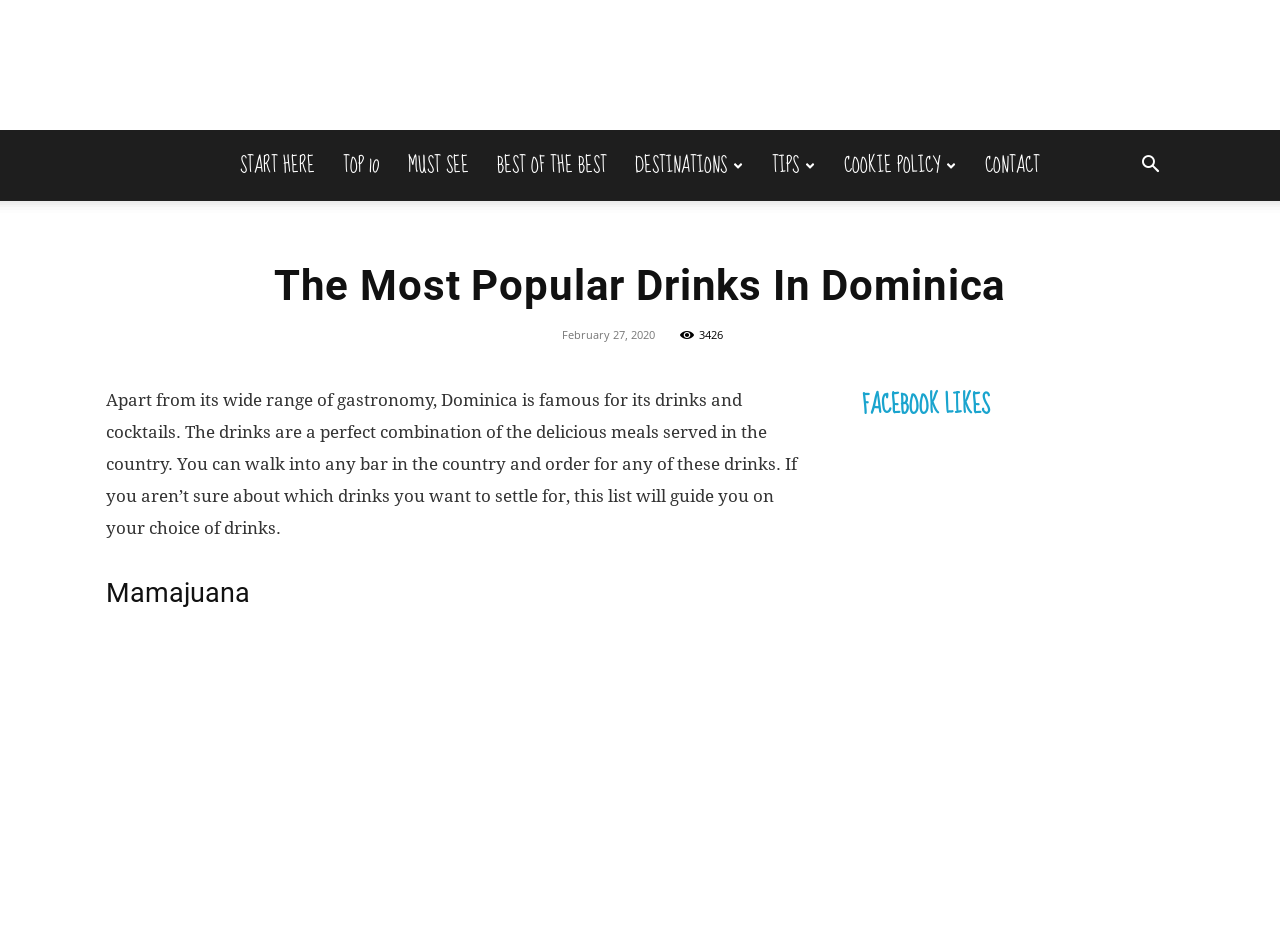Please find the bounding box coordinates of the element's region to be clicked to carry out this instruction: "Click on the 'Mamajuana' heading".

[0.083, 0.616, 0.627, 0.657]